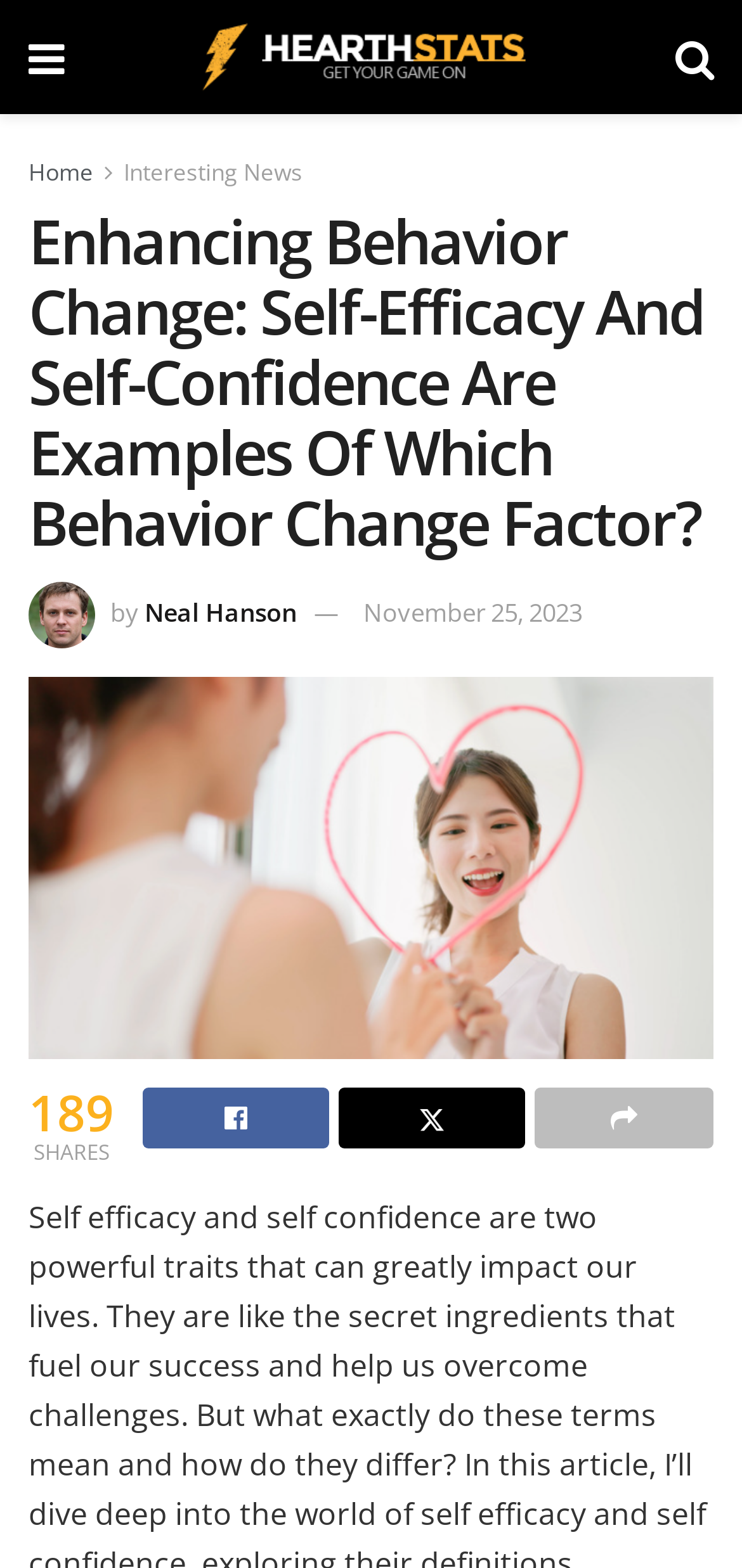How many shares does the article have?
Using the information from the image, provide a comprehensive answer to the question.

The article has 189 shares which is indicated by a static text element located at the bottom of the webpage with a bounding box coordinate of [0.038, 0.688, 0.154, 0.732].